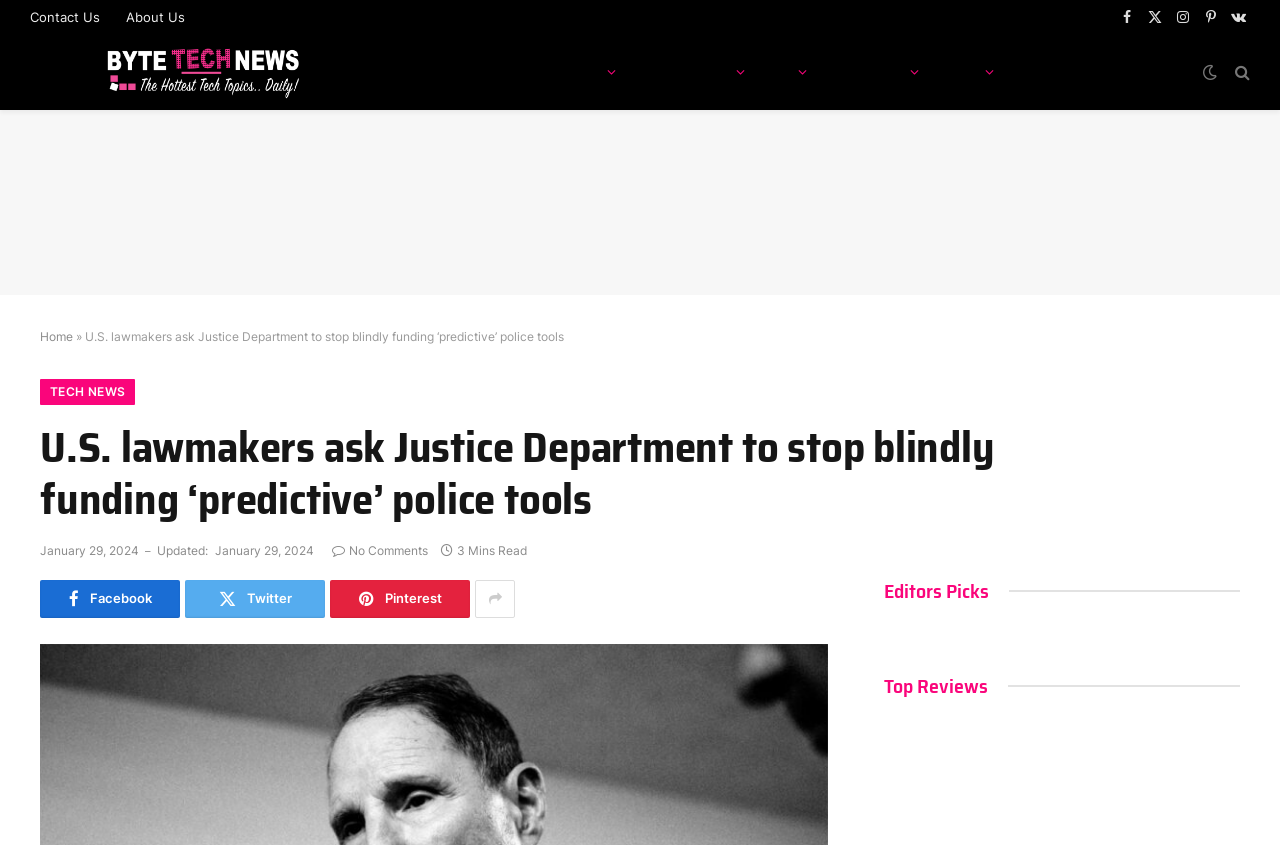Identify the bounding box coordinates for the region of the element that should be clicked to carry out the instruction: "Click Contact Us". The bounding box coordinates should be four float numbers between 0 and 1, i.e., [left, top, right, bottom].

[0.013, 0.0, 0.088, 0.04]